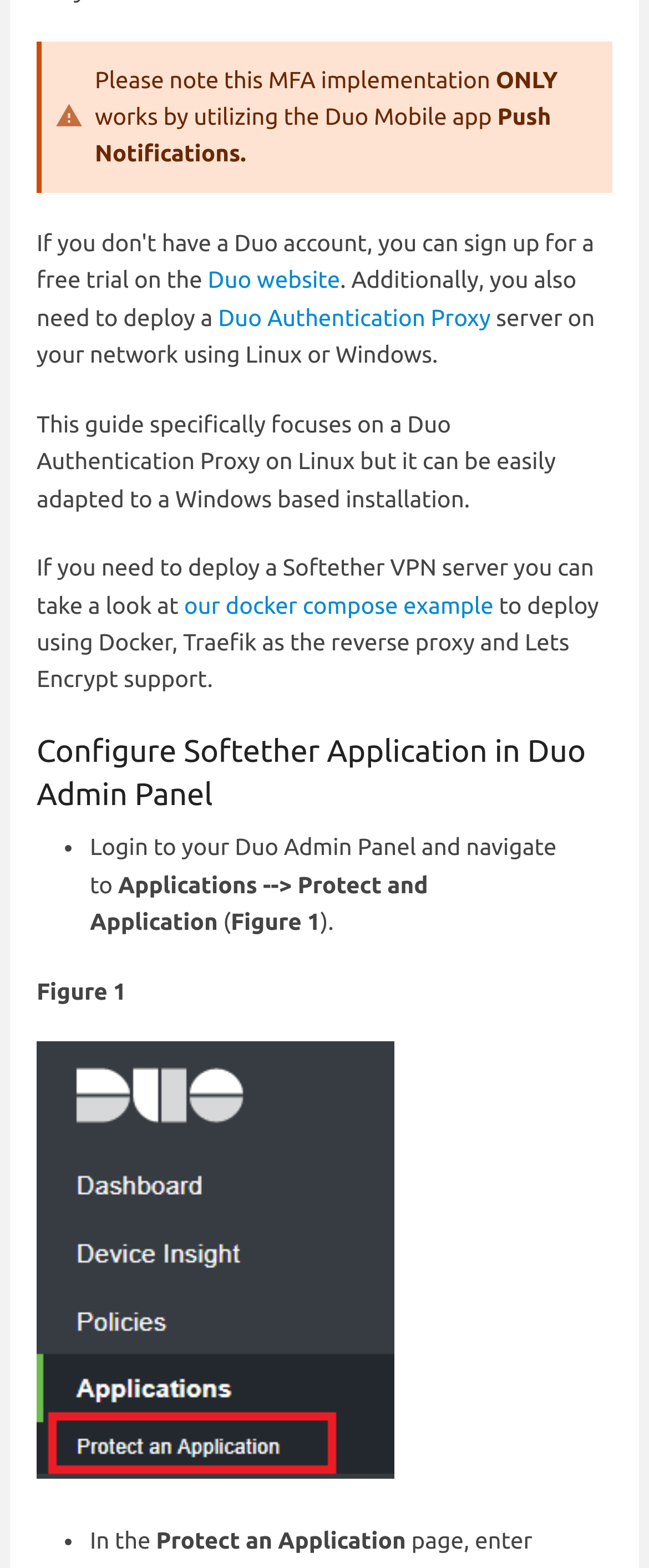Please provide a comprehensive answer to the question based on the screenshot: What is the Duo Mobile app used for?

Based on the text 'Please note this MFA implementation ONLY works by utilizing the Duo Mobile app', it can be inferred that the Duo Mobile app is used for MFA implementation.